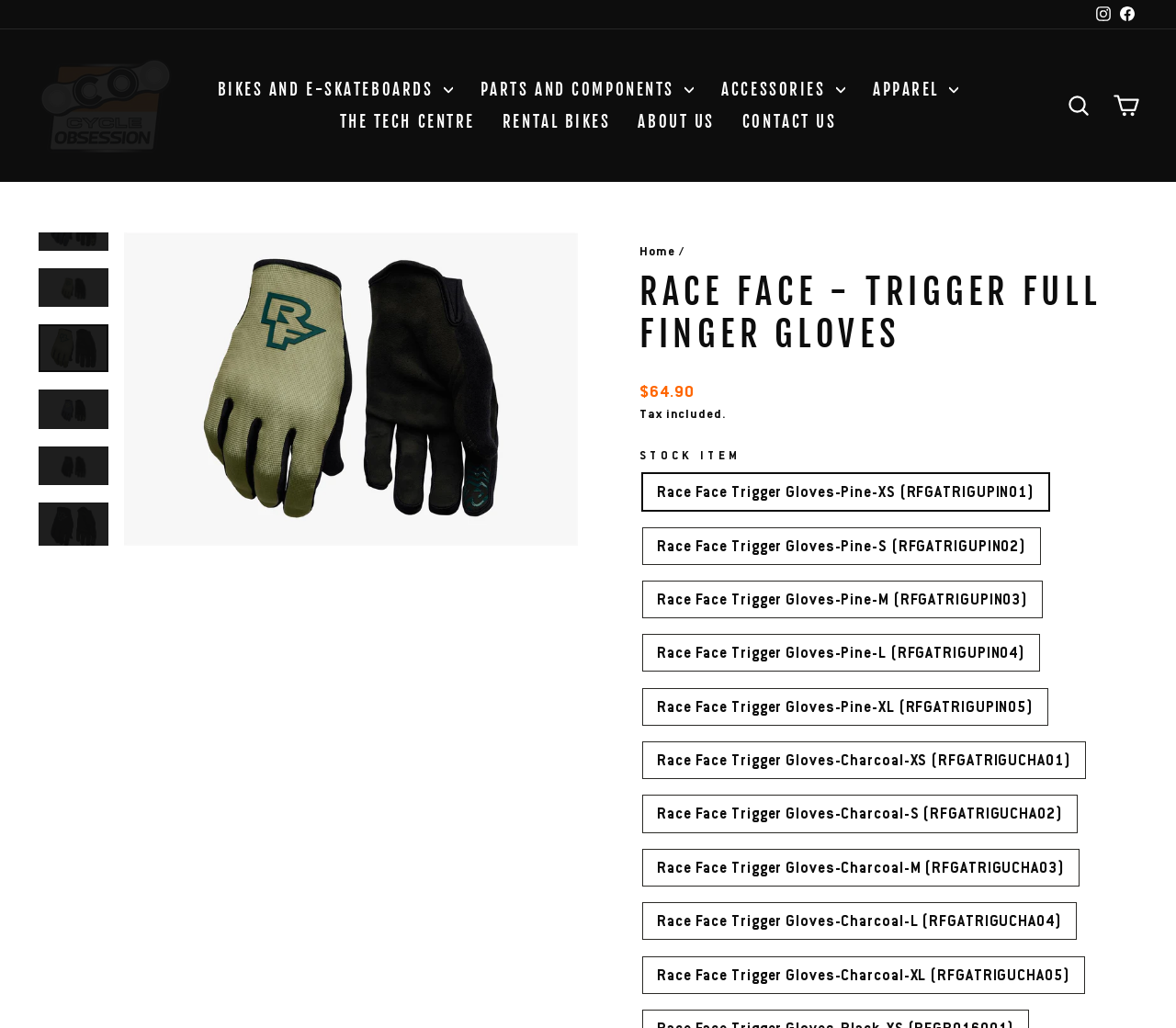What is the name of the website?
By examining the image, provide a one-word or phrase answer.

Cycle Obsession